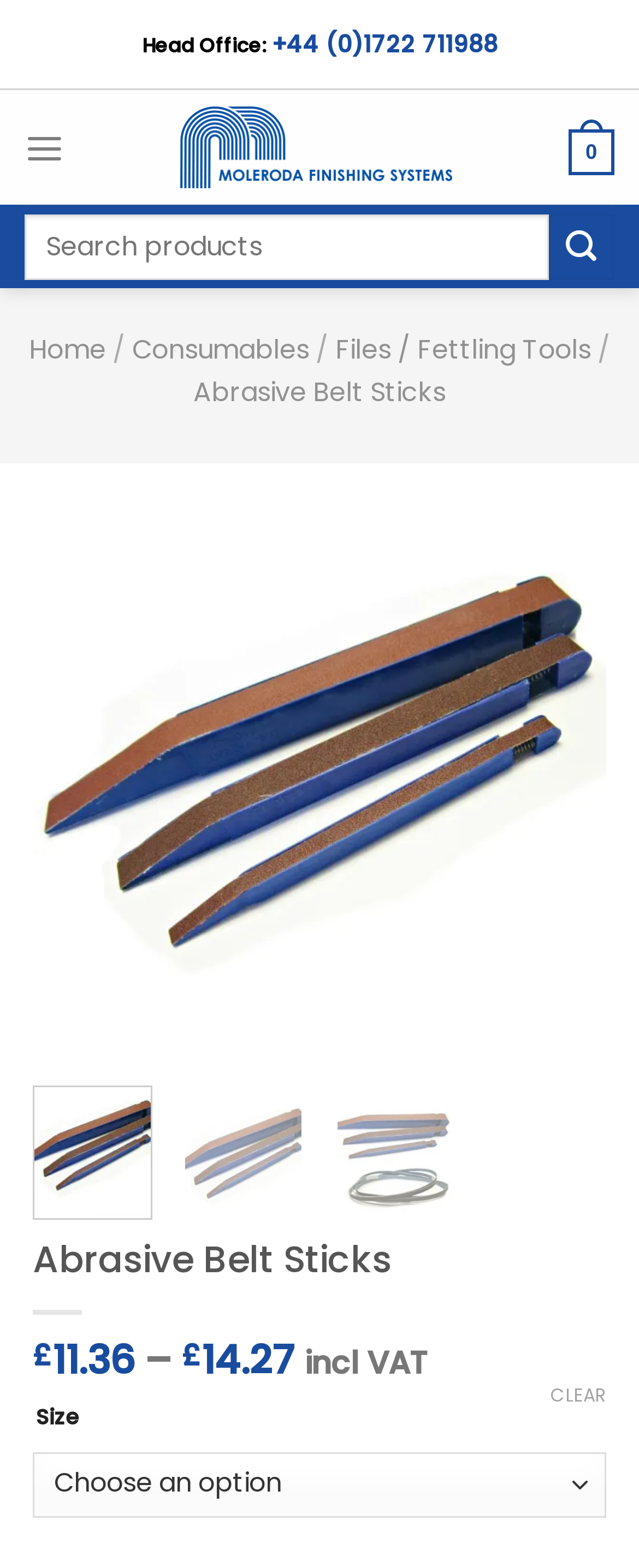What is the title or heading displayed on the webpage?

Abrasive Belt Sticks